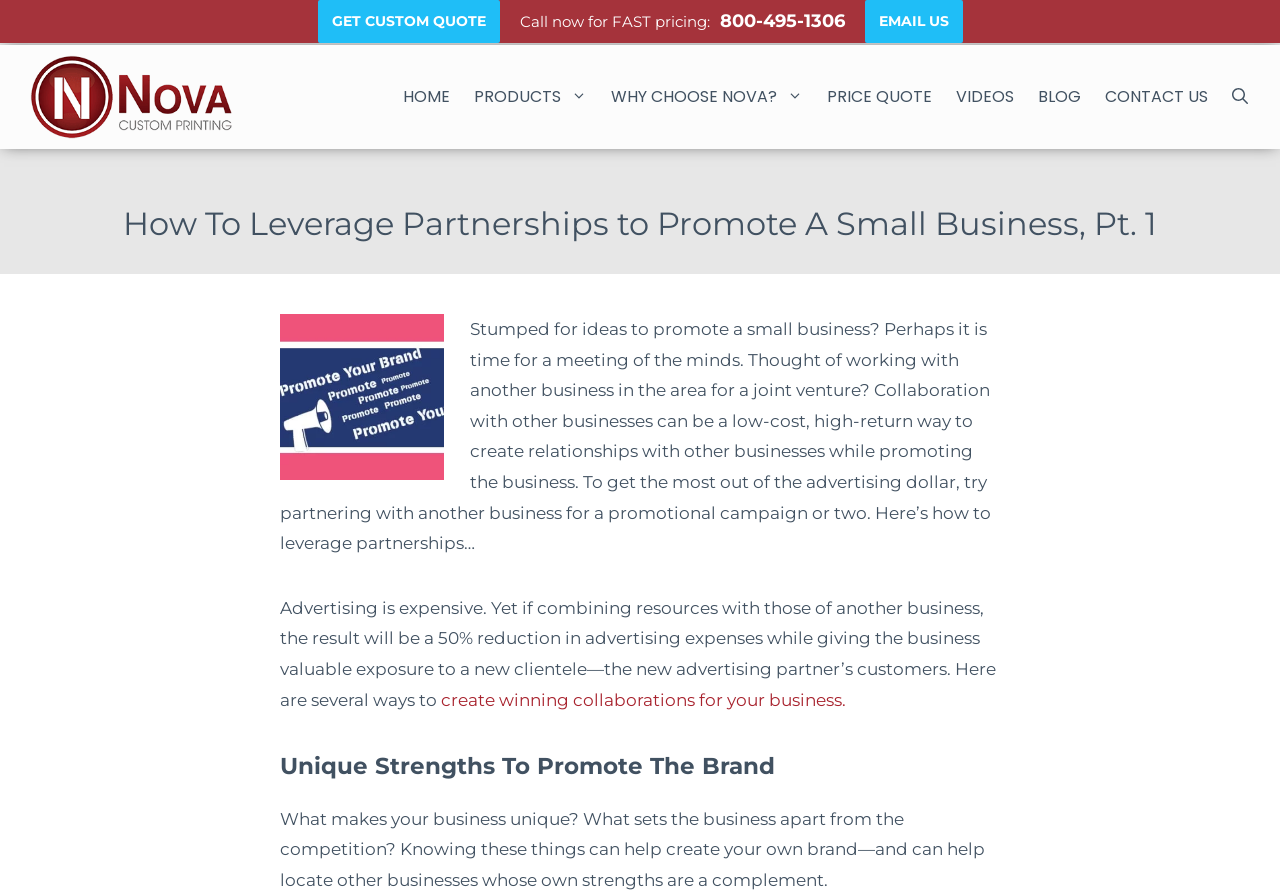Identify the bounding box coordinates of the area you need to click to perform the following instruction: "Read how to leverage partnerships to promote a small business".

[0.031, 0.225, 0.969, 0.279]